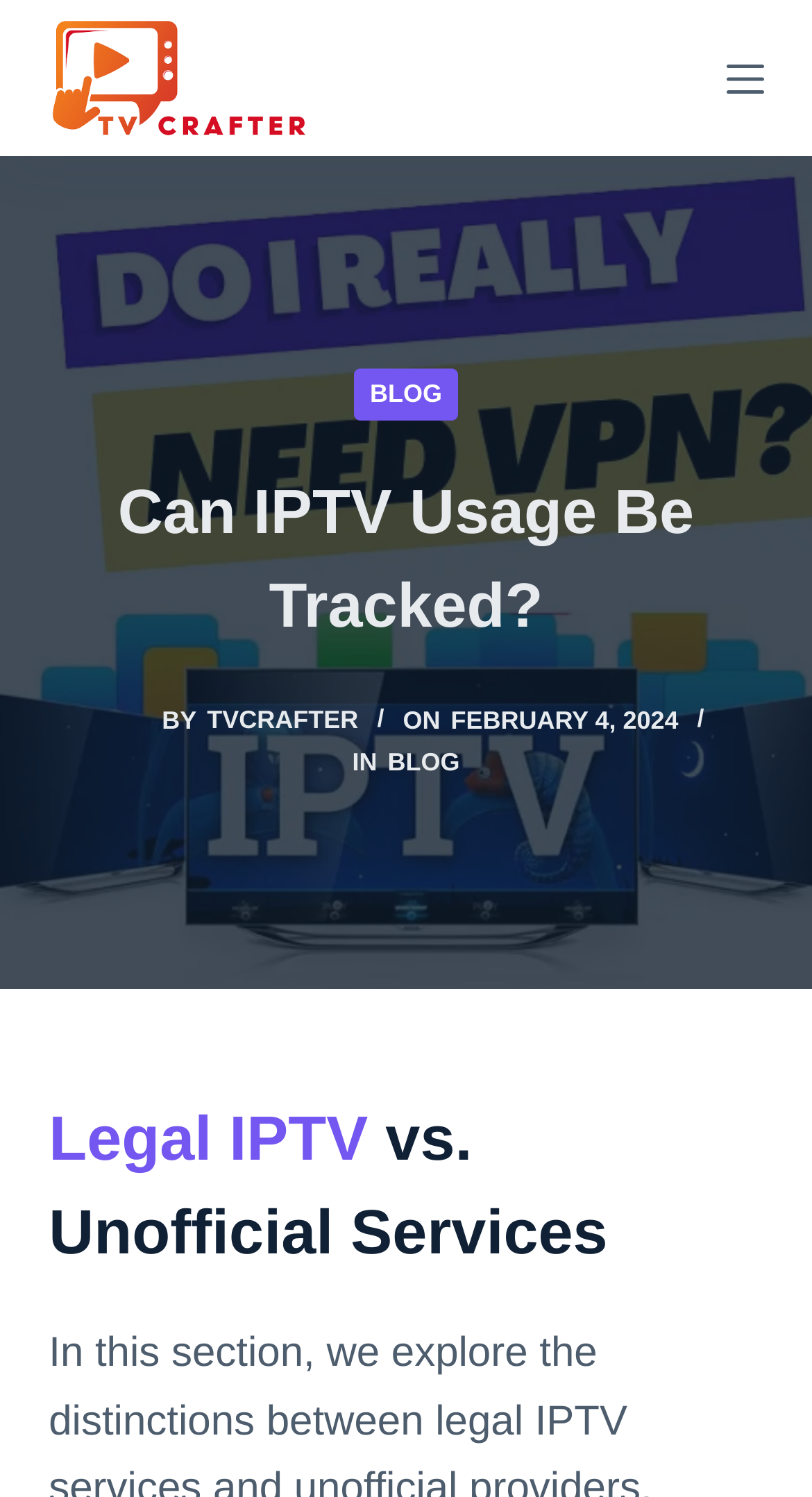Please look at the image and answer the question with a detailed explanation: What is the date of the article?

The date of the article is 'FEBRUARY 4, 2024' which is a static text element located at [0.555, 0.471, 0.836, 0.491] and is part of a time element.